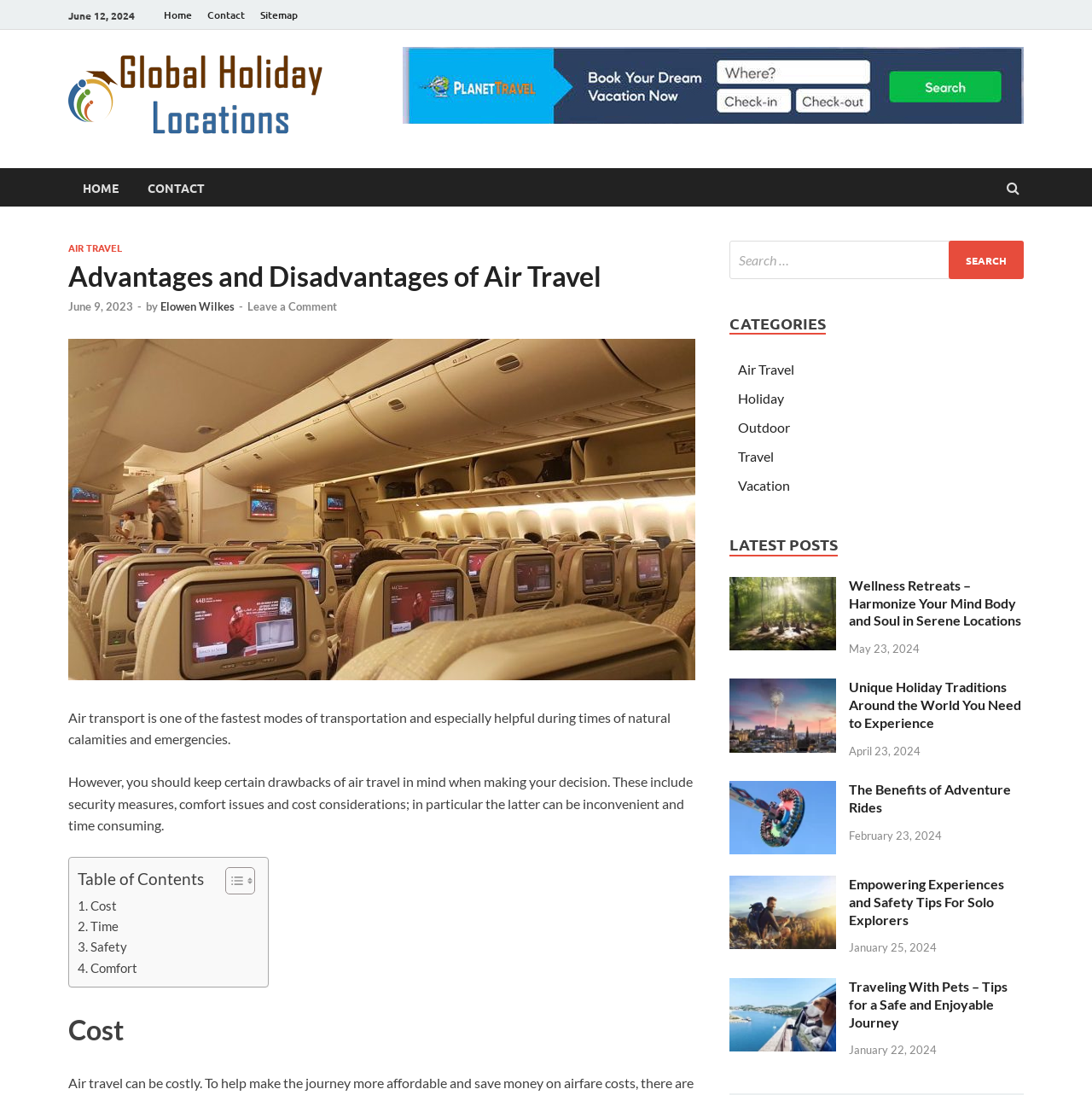Using the information in the image, could you please answer the following question in detail:
What is the purpose of the 'Table of Contents' section?

I inferred the purpose of the 'Table of Contents' section by looking at its location on the webpage and its content. It appears to be a list of links to different sections of the post, allowing the user to navigate to specific parts of the post.